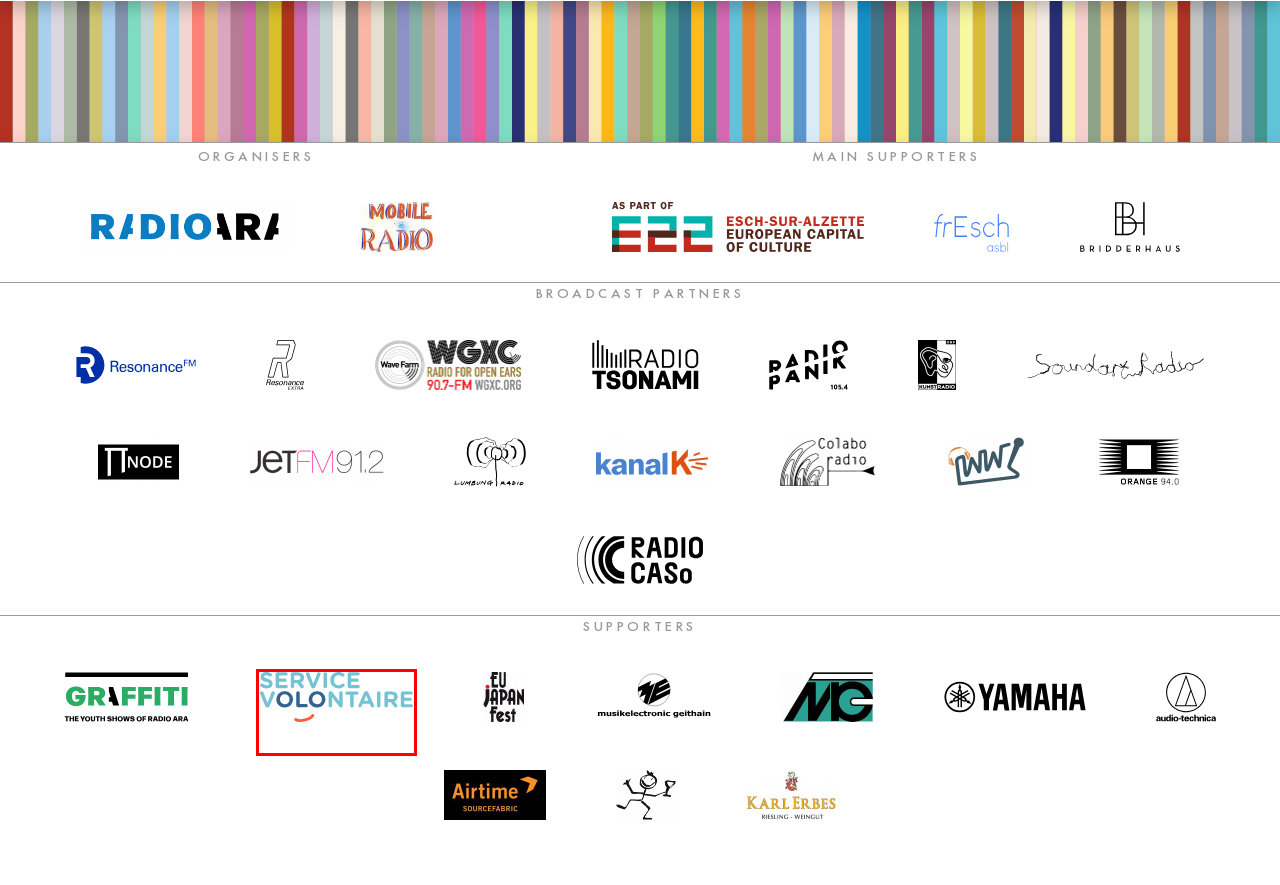Consider the screenshot of a webpage with a red bounding box around an element. Select the webpage description that best corresponds to the new page after clicking the element inside the red bounding box. Here are the candidates:
A. musikelectronic geithain gmbh - Home
B. Resonance FM | Home
C. cola bora dio
D. Ville d'Esch-sur-Alzette
E. ∏Node
F. Site Maintenance
G. Resonance Extra
H. Home - Radio ARA

F